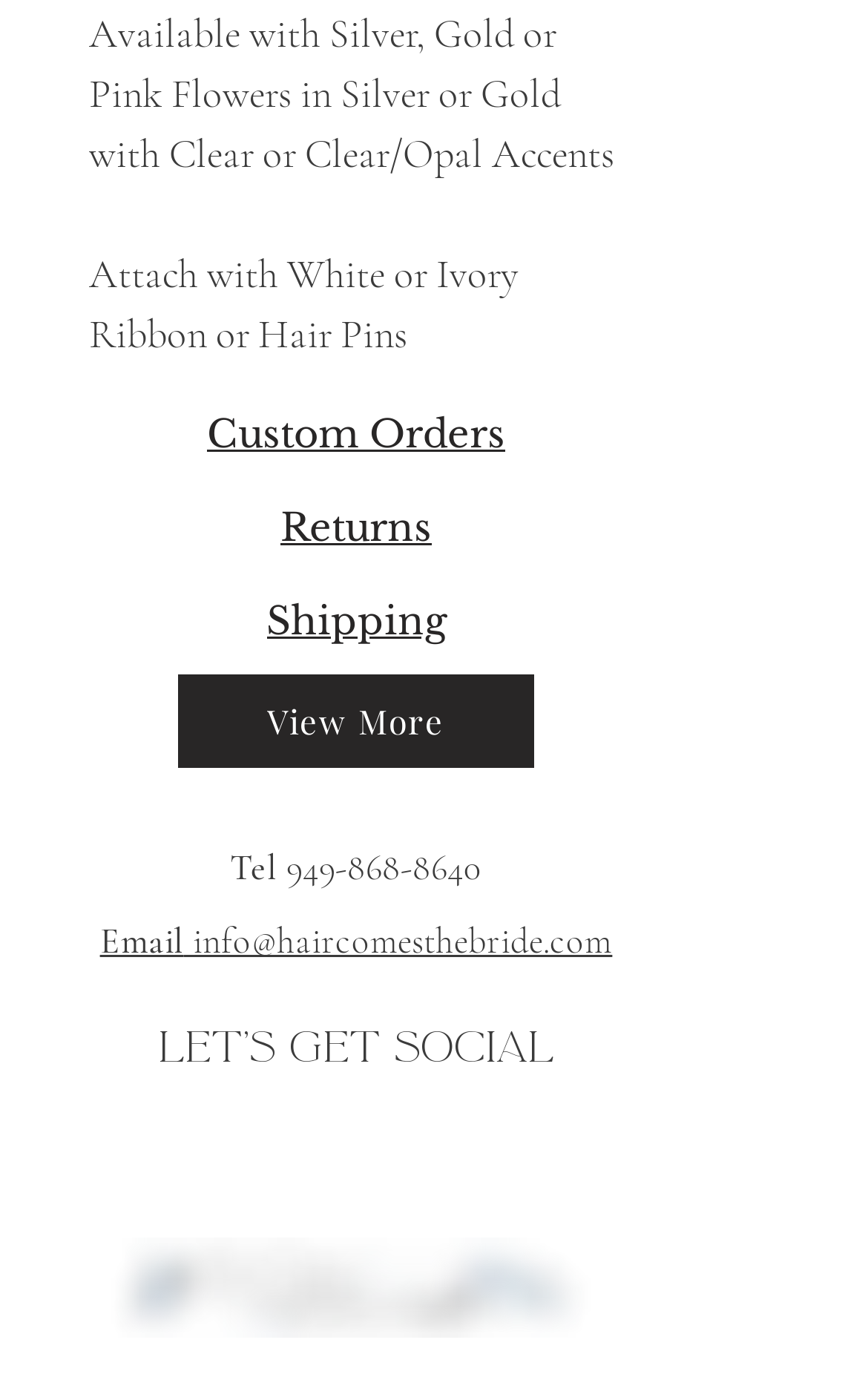What is the available flower color for the product?
Based on the image, give a concise answer in the form of a single word or short phrase.

Silver, Gold or Pink